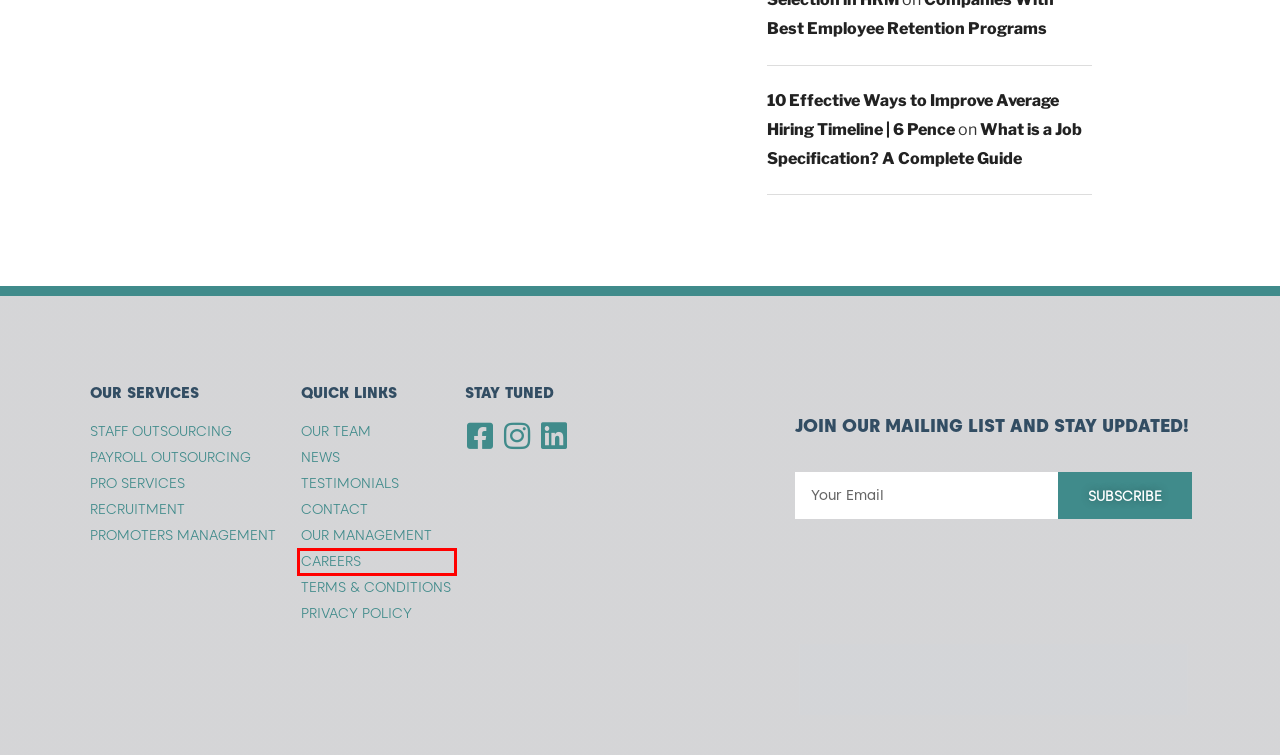Evaluate the webpage screenshot and identify the element within the red bounding box. Select the webpage description that best fits the new webpage after clicking the highlighted element. Here are the candidates:
A. Privacy Policy - 6 Pence For Best Staff Outsourcing
B. Terms & Conditions - 6 Pence For Best Staff Outsourcing
C. About Us - 6 Pence For Best Staff Outsourcing
D. Jobs - 6 Pence For Best Staff Outsourcing
E. Tailored & 360-Degree Solutions for Staff & Payroll Outsourcing
F. Promoters Management - 6 Pence For Best Staff Outsourcing
G. Best Staff outsourcing- client reviews and testimonials
H. Careers - 6 Pence For Best Staff Outsourcing

D